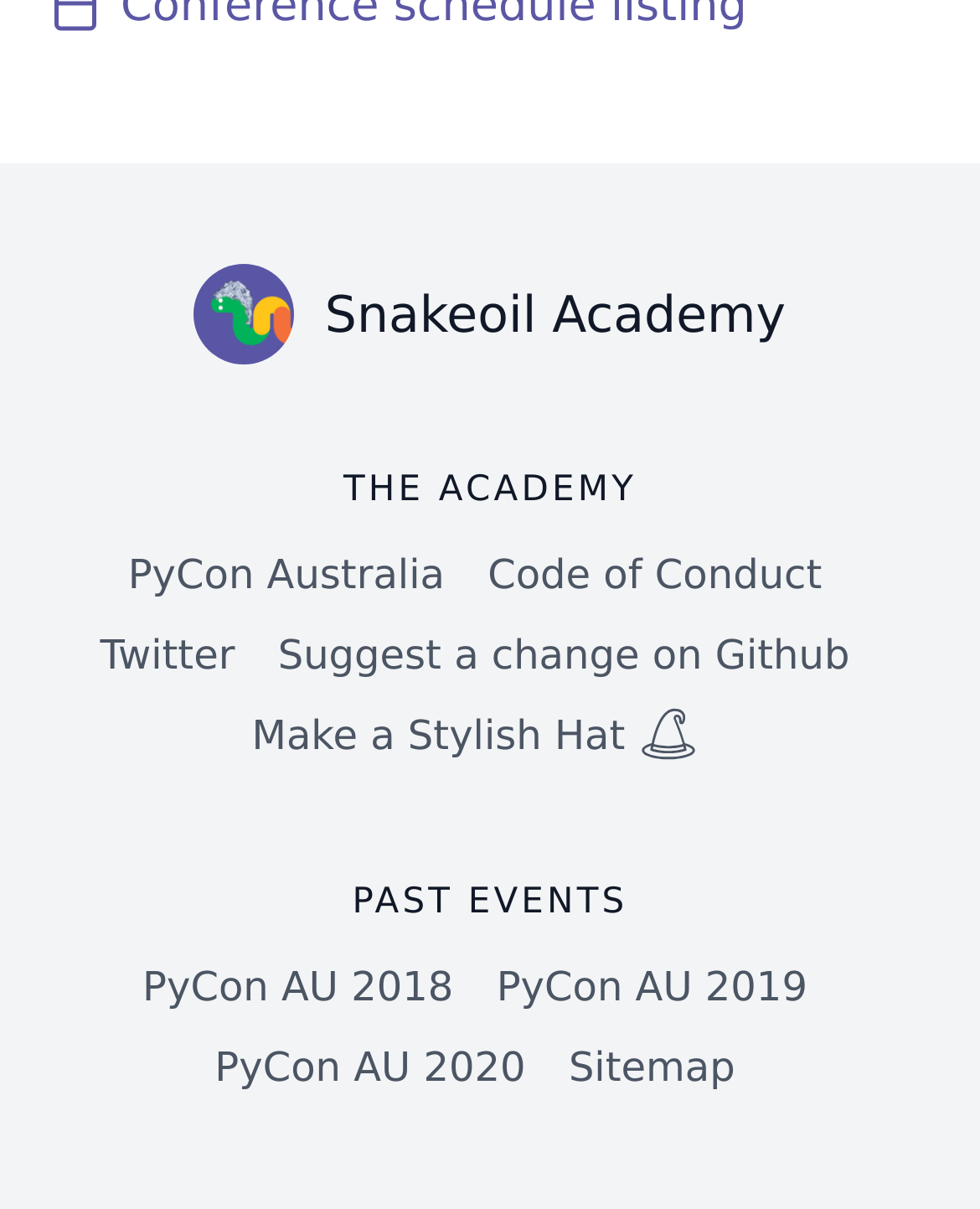Please reply to the following question using a single word or phrase: 
What is the purpose of the 'Suggest a change on Github' link?

To suggest changes